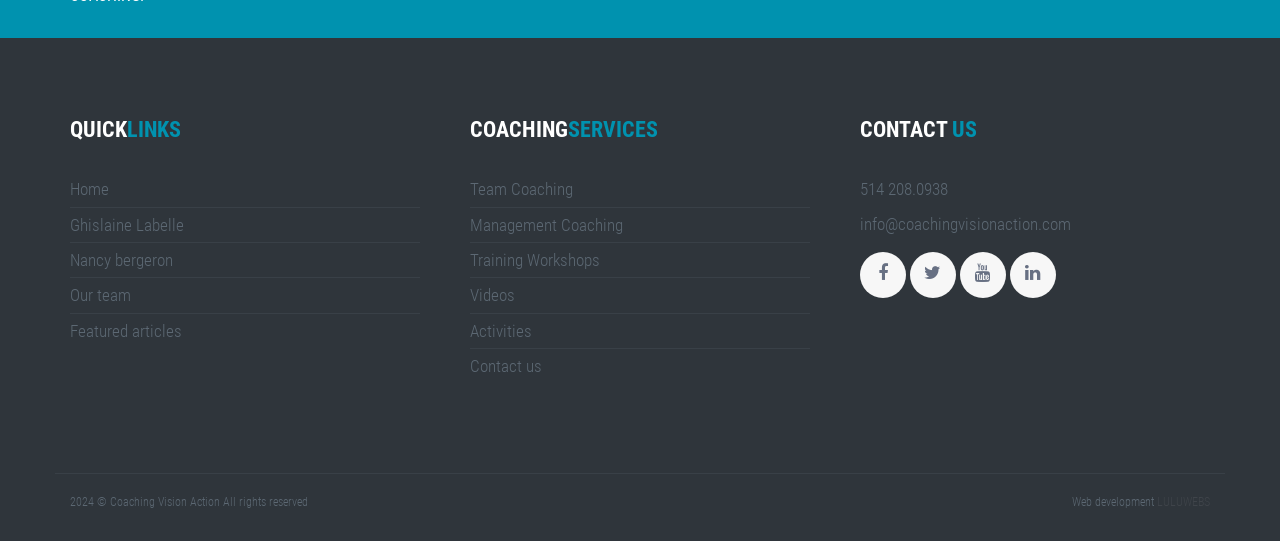Give a concise answer using only one word or phrase for this question:
What is the phone number to contact?

514 208.0938